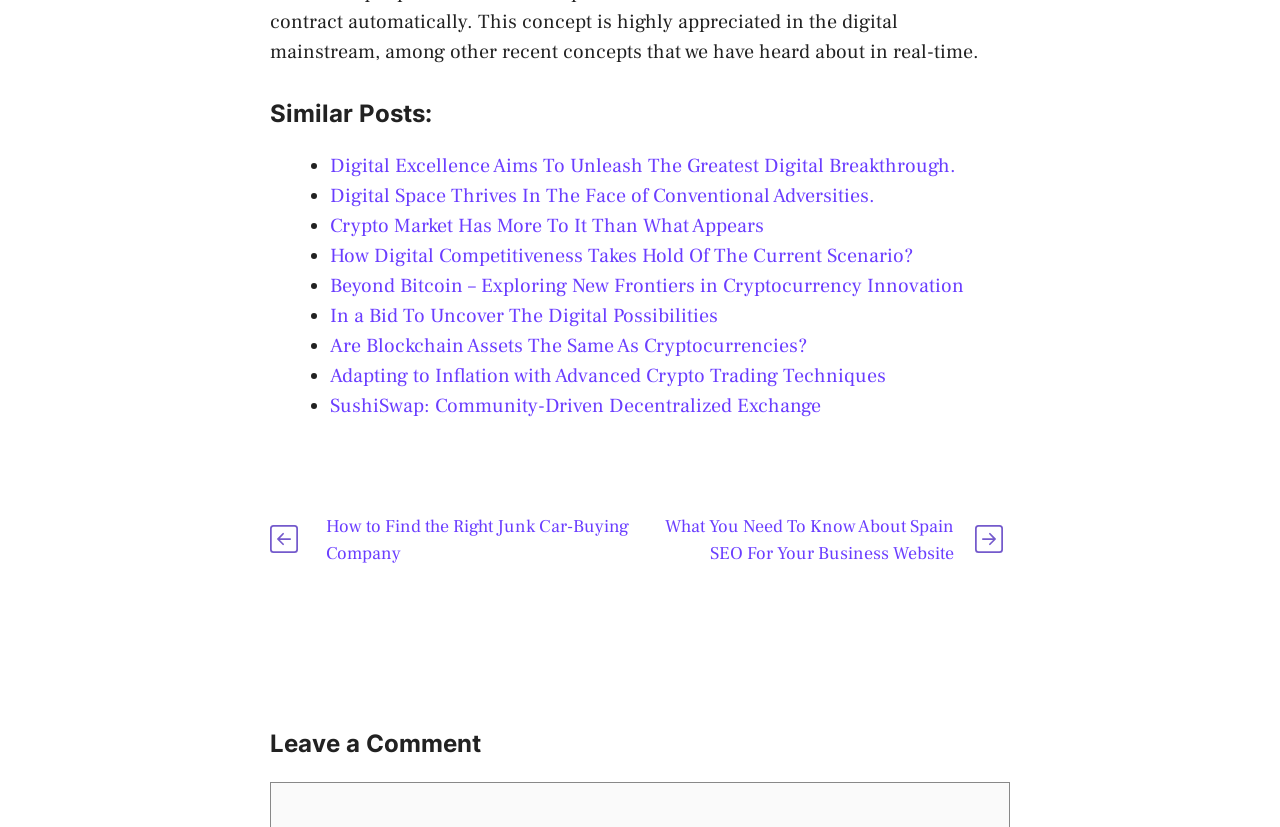How many links are there under 'Similar Posts'?
Using the picture, provide a one-word or short phrase answer.

9